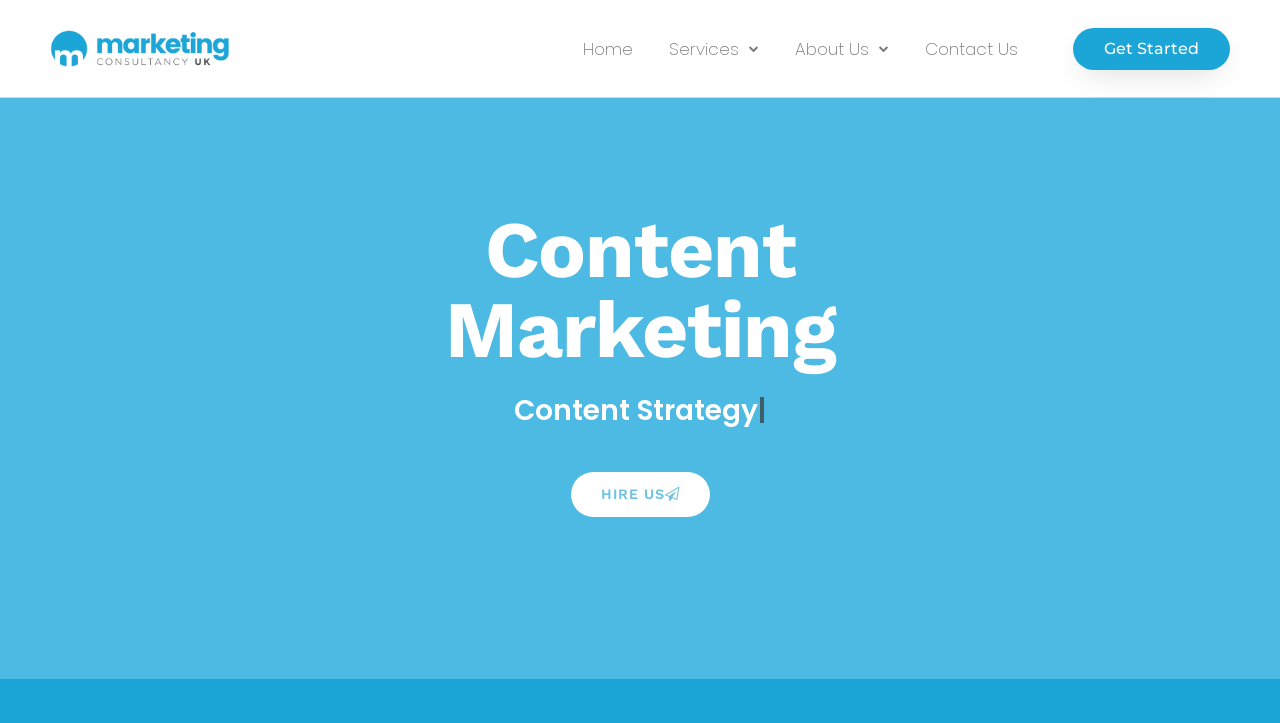How many navigation links are there?
From the image, provide a succinct answer in one word or a short phrase.

4